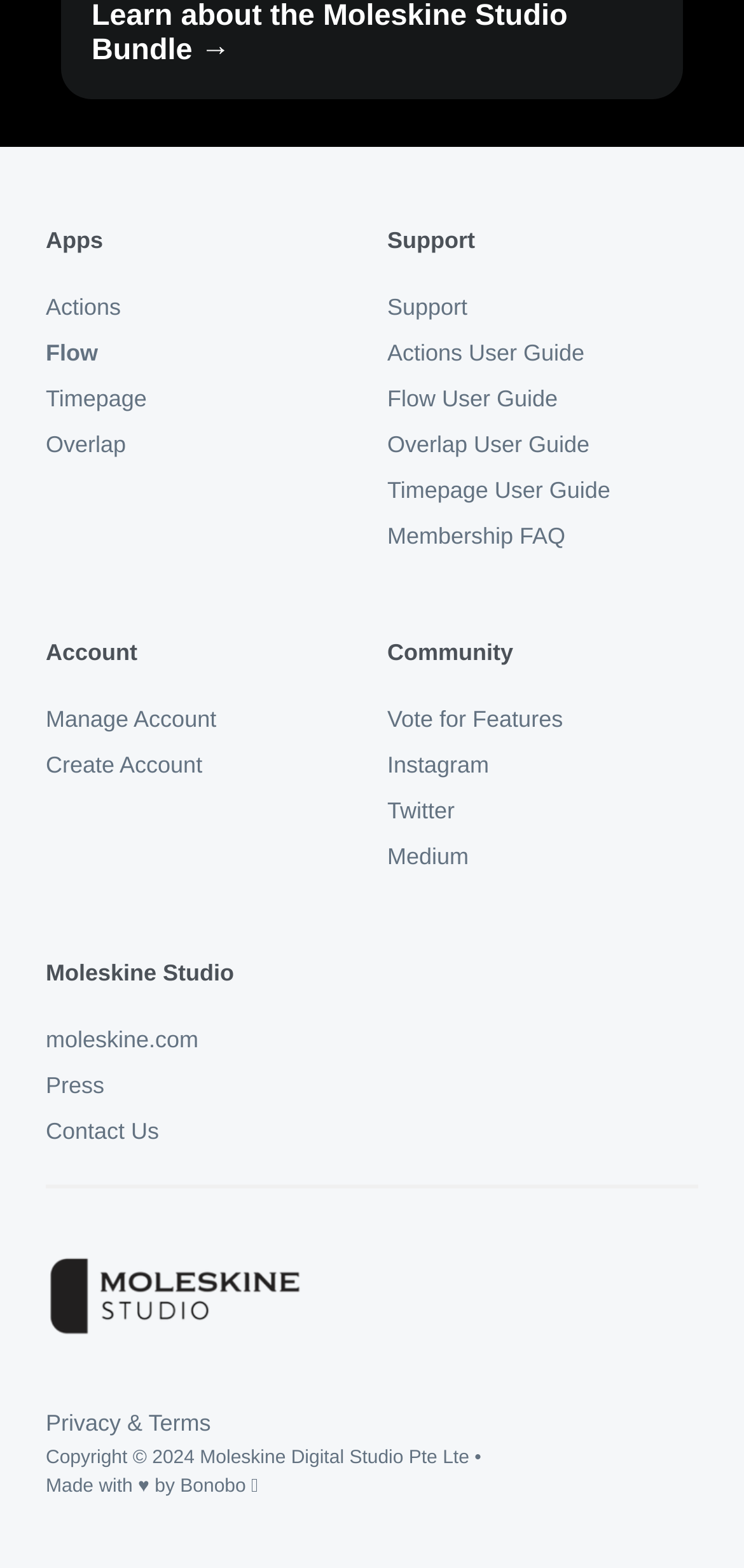Pinpoint the bounding box coordinates of the area that must be clicked to complete this instruction: "Create a new account".

[0.062, 0.473, 0.272, 0.503]